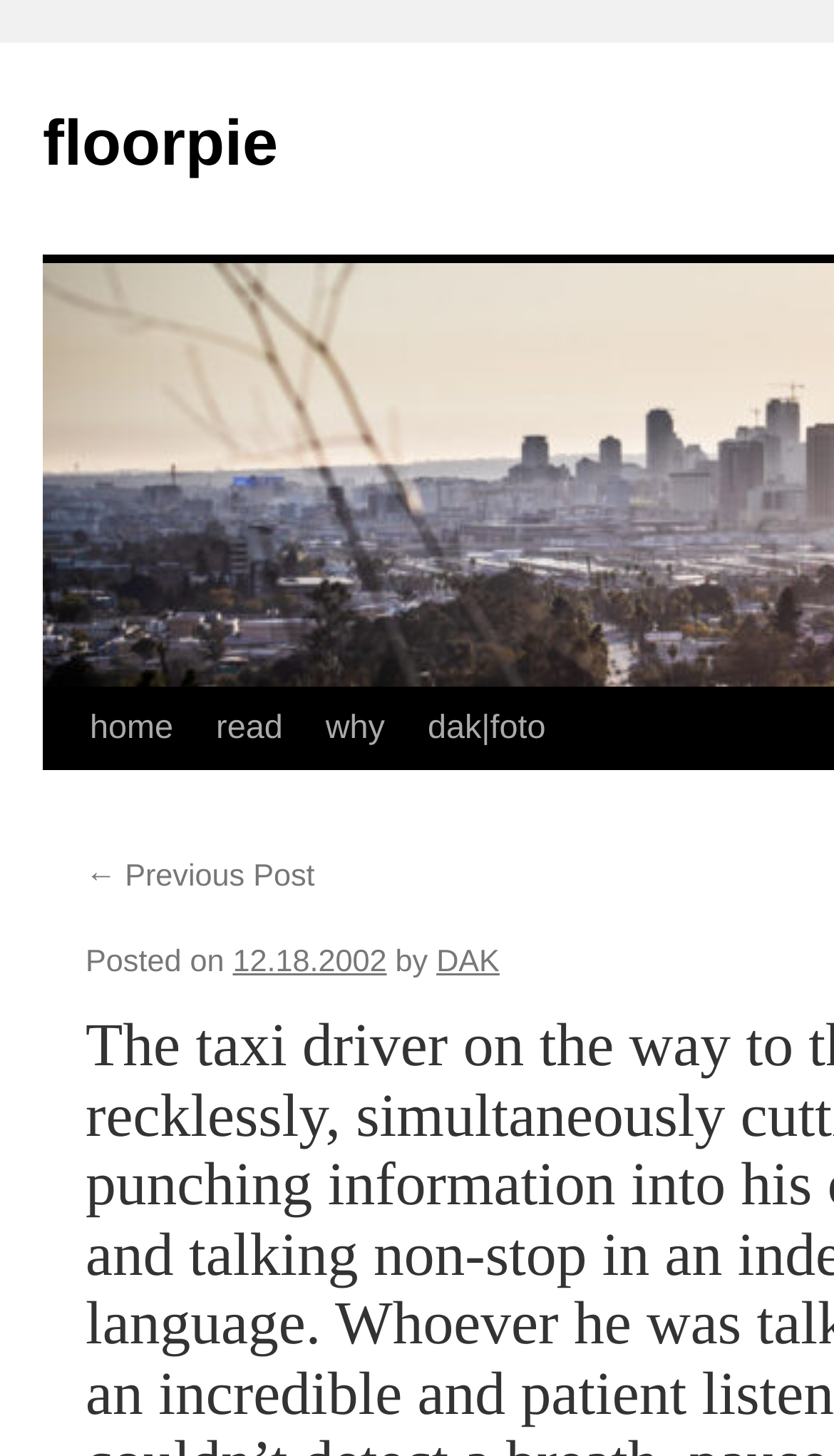Using the information from the screenshot, answer the following question thoroughly:
Who is the author of the current post?

I found a link with the text 'DAK' which is located near a static text 'by', suggesting that it is the author of the current post.